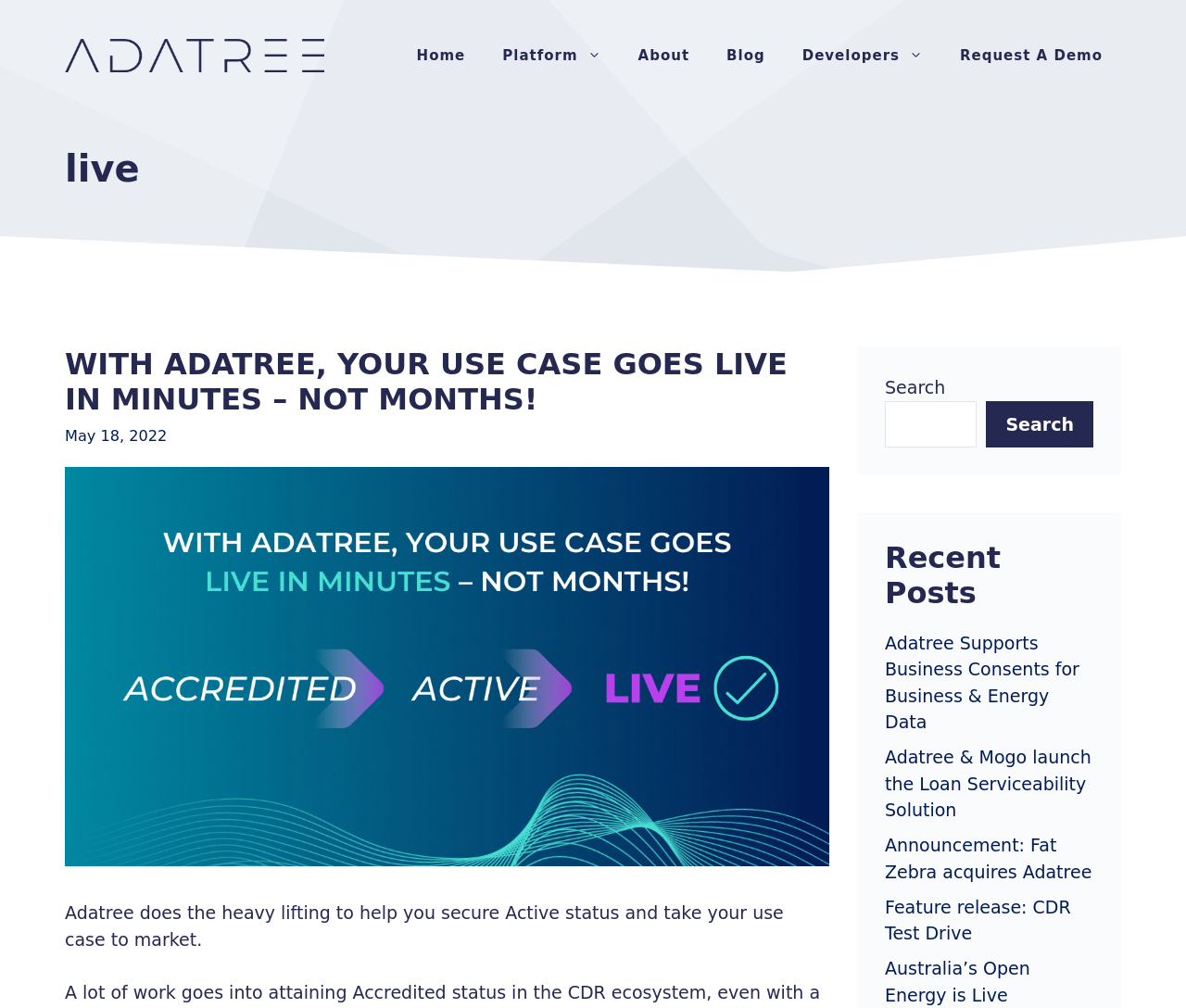Summarize the webpage in an elaborate manner.

The webpage is titled "live Archives - Adatree" and appears to be a blog or news archive page. At the top, there is a banner with the site's name "Adatree" accompanied by an image of the logo. Below the banner, a navigation menu with seven links is situated, including "Home", "Platform", "About", "Blog", "Developers", and "Request A Demo".

The main content area is divided into two sections. On the left, there is a large heading that reads "live" in bold font, followed by a subheading that promotes Adatree's ability to help users go live with their use cases in minutes. Below this, there is a timestamp indicating the date "May 18, 2022", and an image. A paragraph of text explains how Adatree can assist with securing Active status and taking use cases to market.

On the right side, there is a complementary section that contains a search bar with a search button, allowing users to search for specific content. Below the search bar, there is a heading that reads "Recent Posts", followed by a list of five links to recent blog posts, each with a descriptive title. These posts include announcements, feature releases, and partnerships related to Adatree's services.